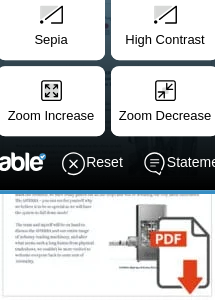Interpret the image and provide an in-depth description.

The image showcases a user interface for accessibility features on a webpage. It includes options for changing the visual presentation, such as "Sepia" and "High Contrast" modes, allowing users to customize their reading experience. Additionally, there are controls for zooming in and out, enabling better visibility of content. A prominent button labeled "PDF" suggests that the image is part of a document, potentially related to Shemesh Automation's ASTERRA Rotary Filler Machine, which is highlighted within the context of their recent innovations in packaging machinery. This interface exemplifies the importance of accessibility in digital content, ensuring a more inclusive experience for all users.